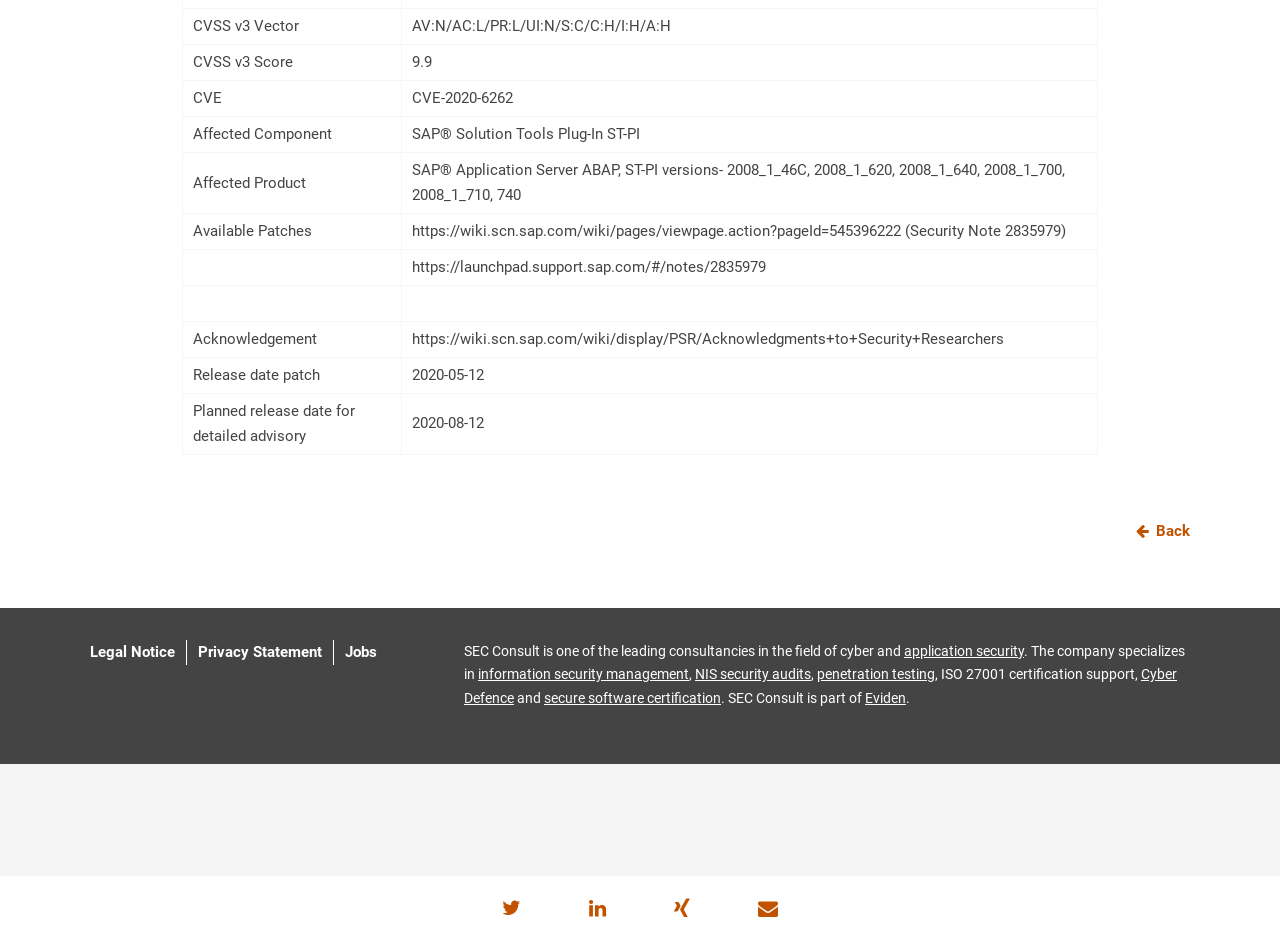Specify the bounding box coordinates of the area that needs to be clicked to achieve the following instruction: "Read about 'application security'".

[0.706, 0.682, 0.8, 0.699]